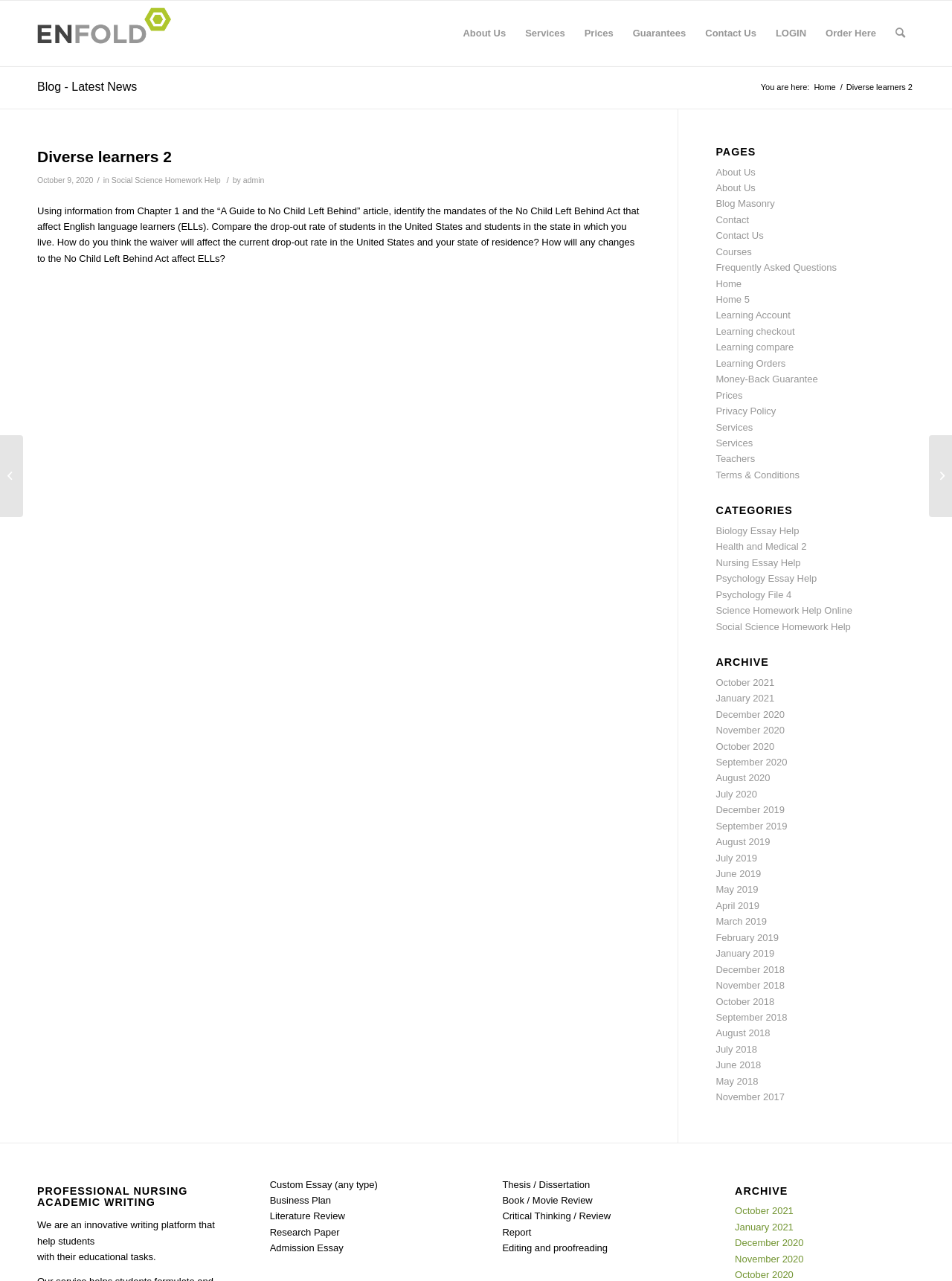Pinpoint the bounding box coordinates of the clickable area necessary to execute the following instruction: "Click on the 'About Us' menu item". The coordinates should be given as four float numbers between 0 and 1, namely [left, top, right, bottom].

[0.476, 0.001, 0.542, 0.052]